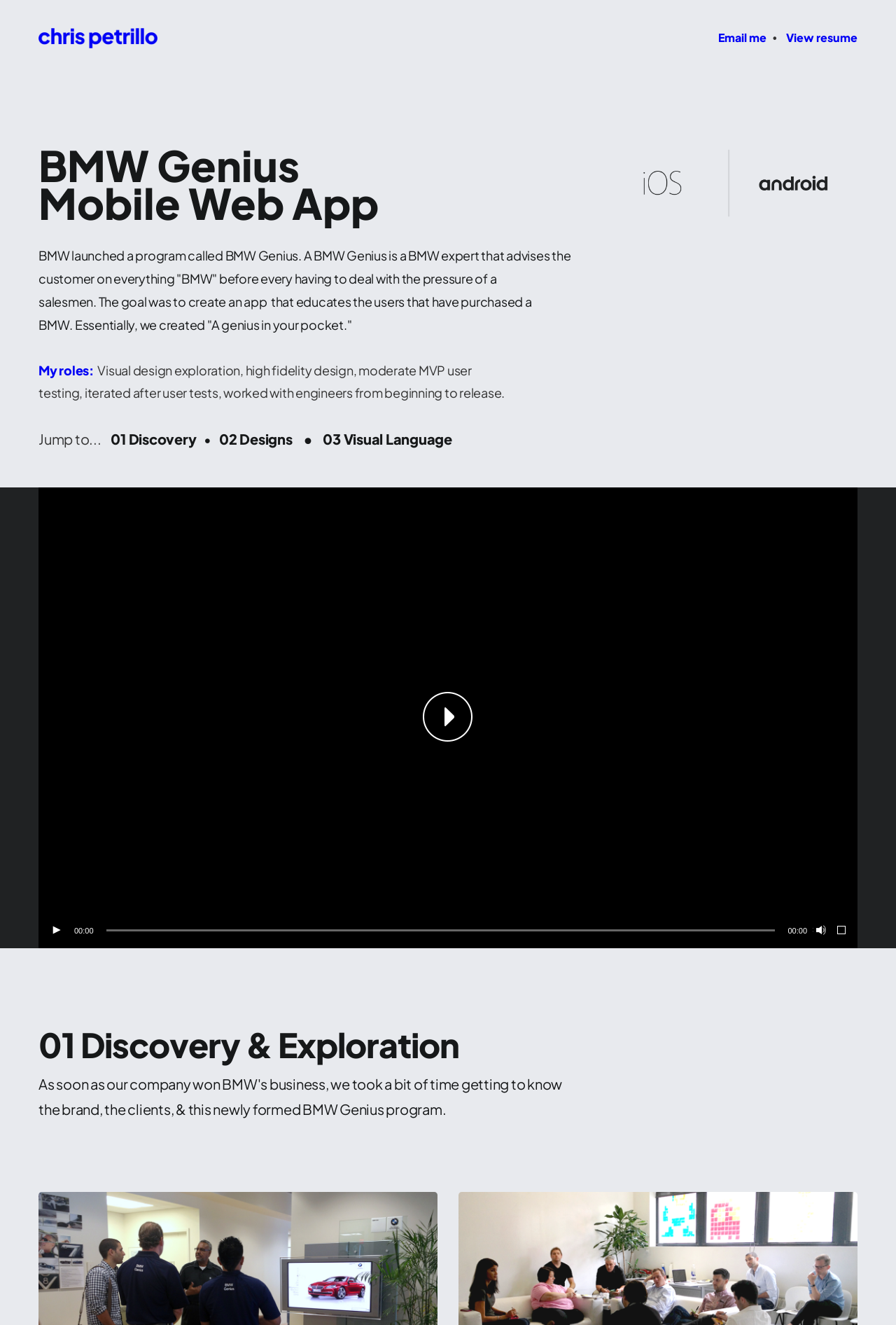What is the name of the person on this webpage?
From the image, respond using a single word or phrase.

Chris Petrillo